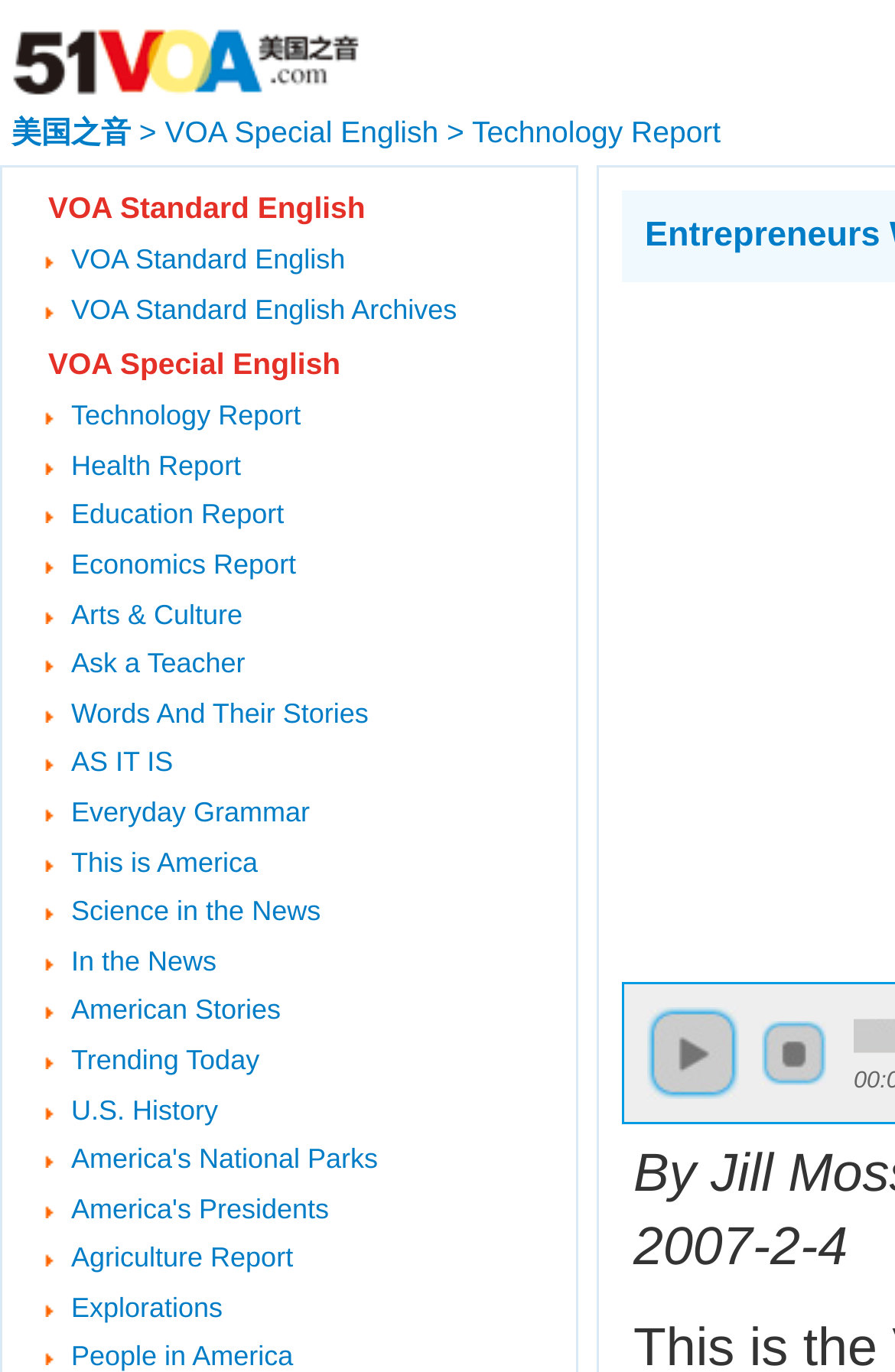Predict the bounding box coordinates for the UI element described as: "Ask a Teacher". The coordinates should be four float numbers between 0 and 1, presented as [left, top, right, bottom].

[0.079, 0.472, 0.274, 0.495]